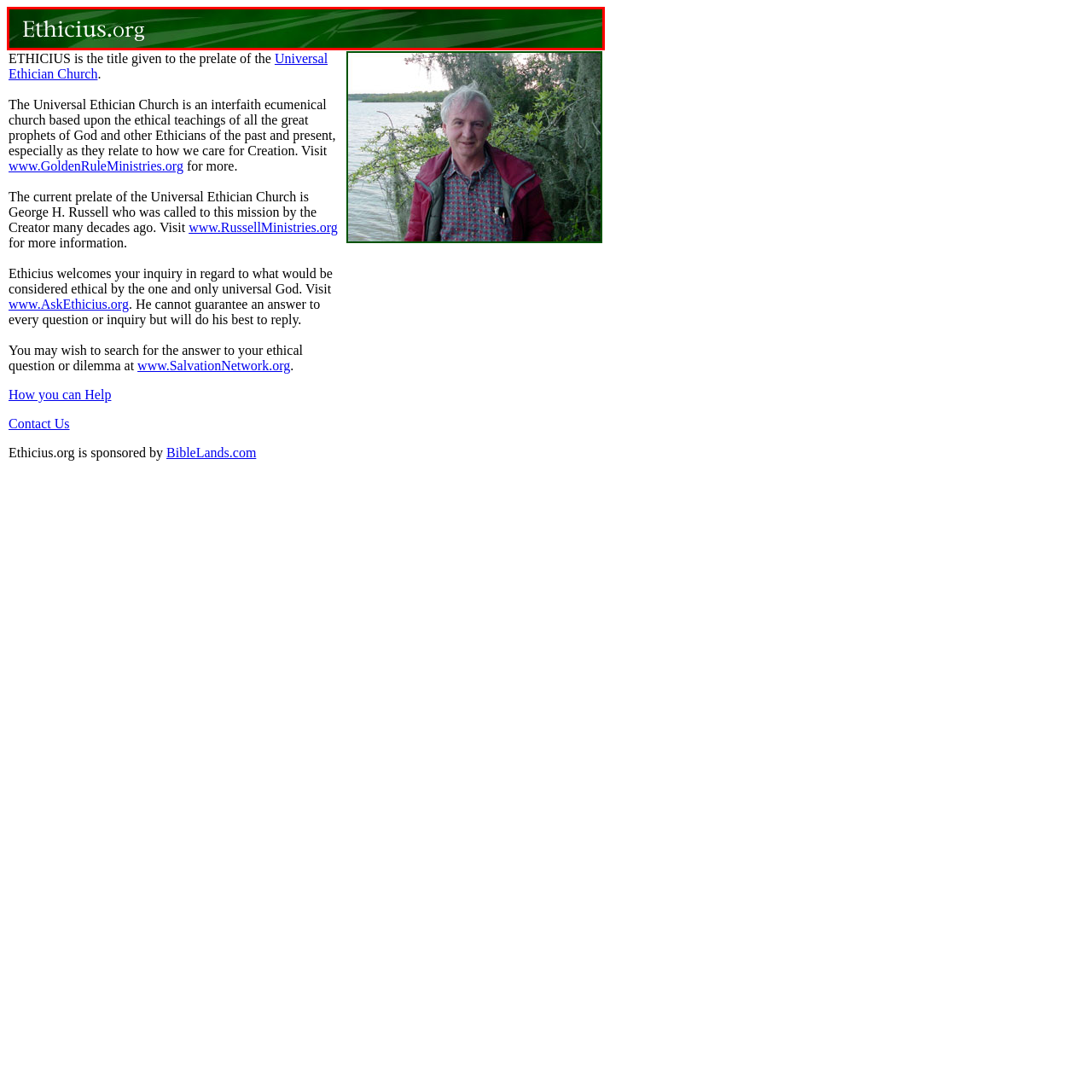Focus on the section encased in the red border, What is the purpose of Ethicius.org? Give your response as a single word or phrase.

Promote interfaith dialogue